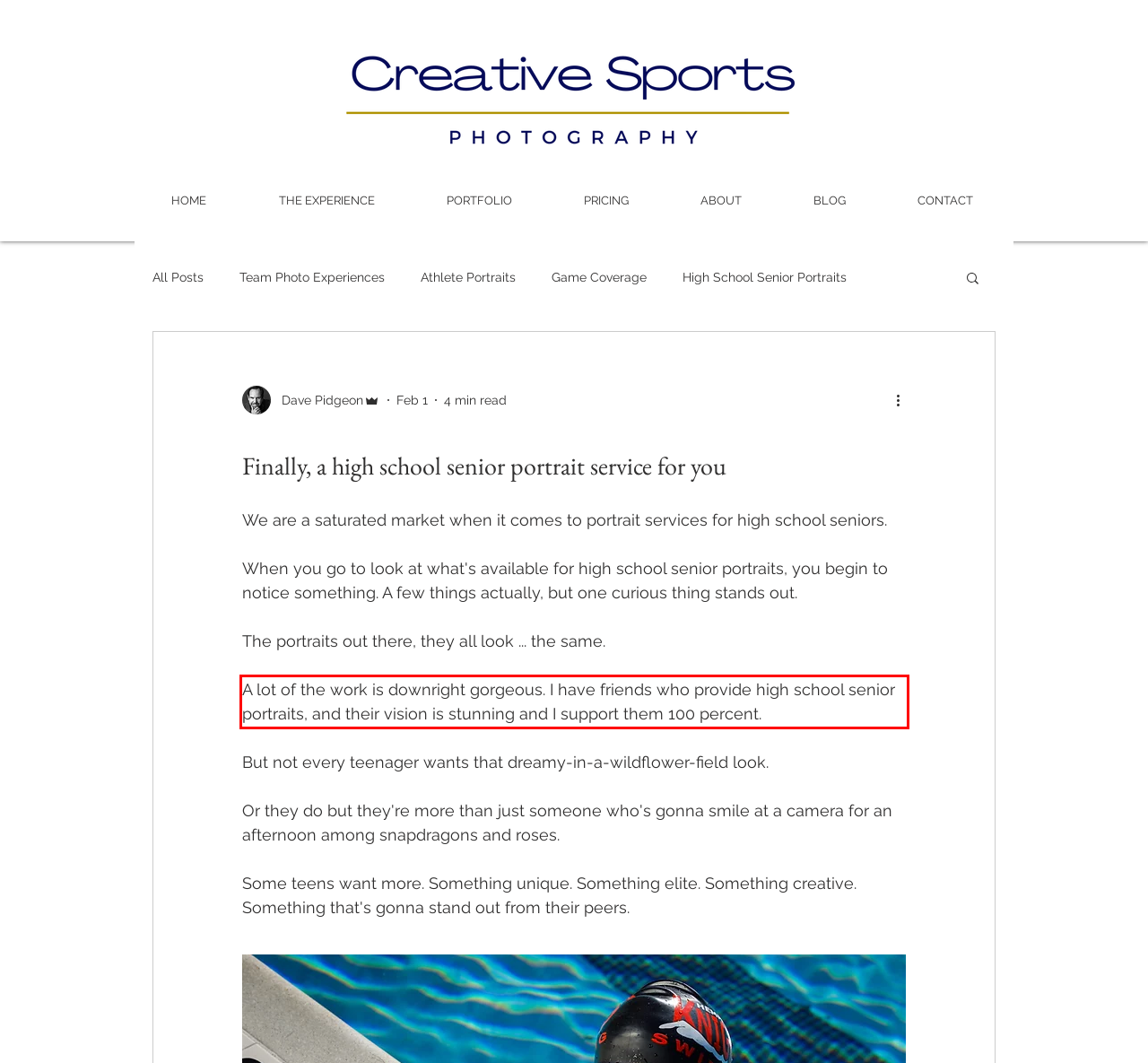Please recognize and transcribe the text located inside the red bounding box in the webpage image.

A lot of the work is downright gorgeous. I have friends who provide high school senior portraits, and their vision is stunning and I support them 100 percent.